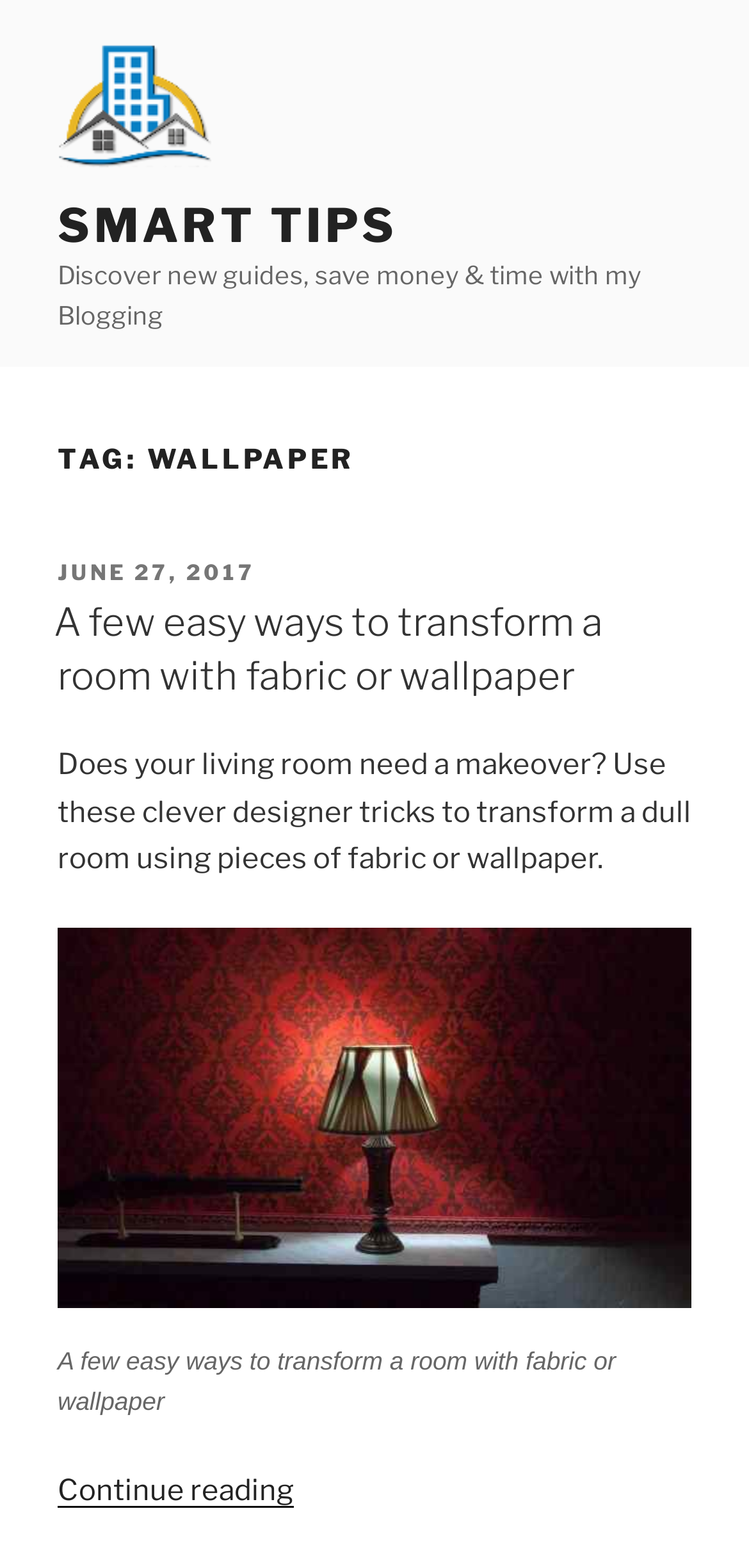Using the provided element description: "June 27, 2017October 15, 2021", identify the bounding box coordinates. The coordinates should be four floats between 0 and 1 in the order [left, top, right, bottom].

[0.077, 0.356, 0.341, 0.373]